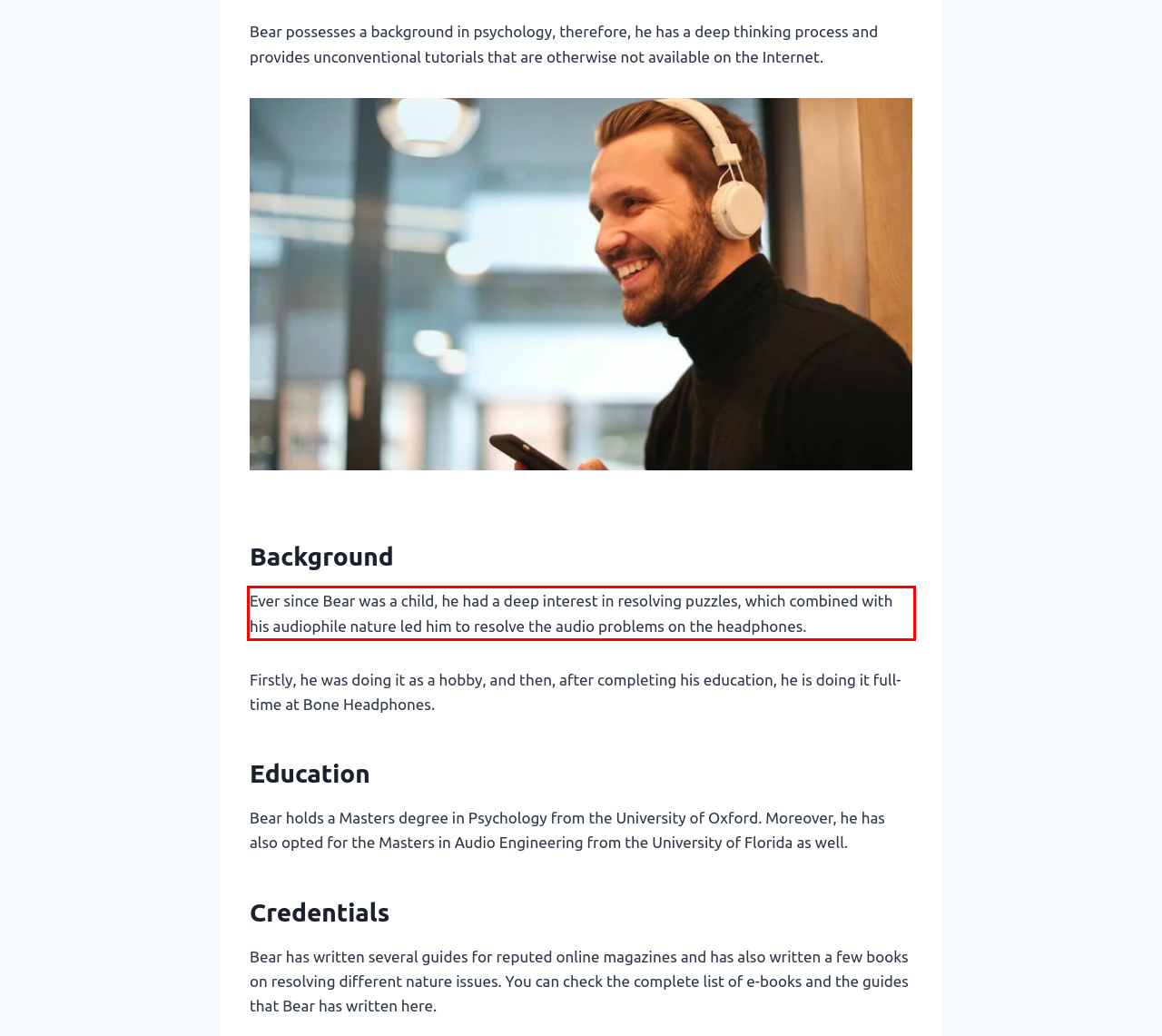Given a screenshot of a webpage, identify the red bounding box and perform OCR to recognize the text within that box.

Ever since Bear was a child, he had a deep interest in resolving puzzles, which combined with his audiophile nature led him to resolve the audio problems on the headphones.